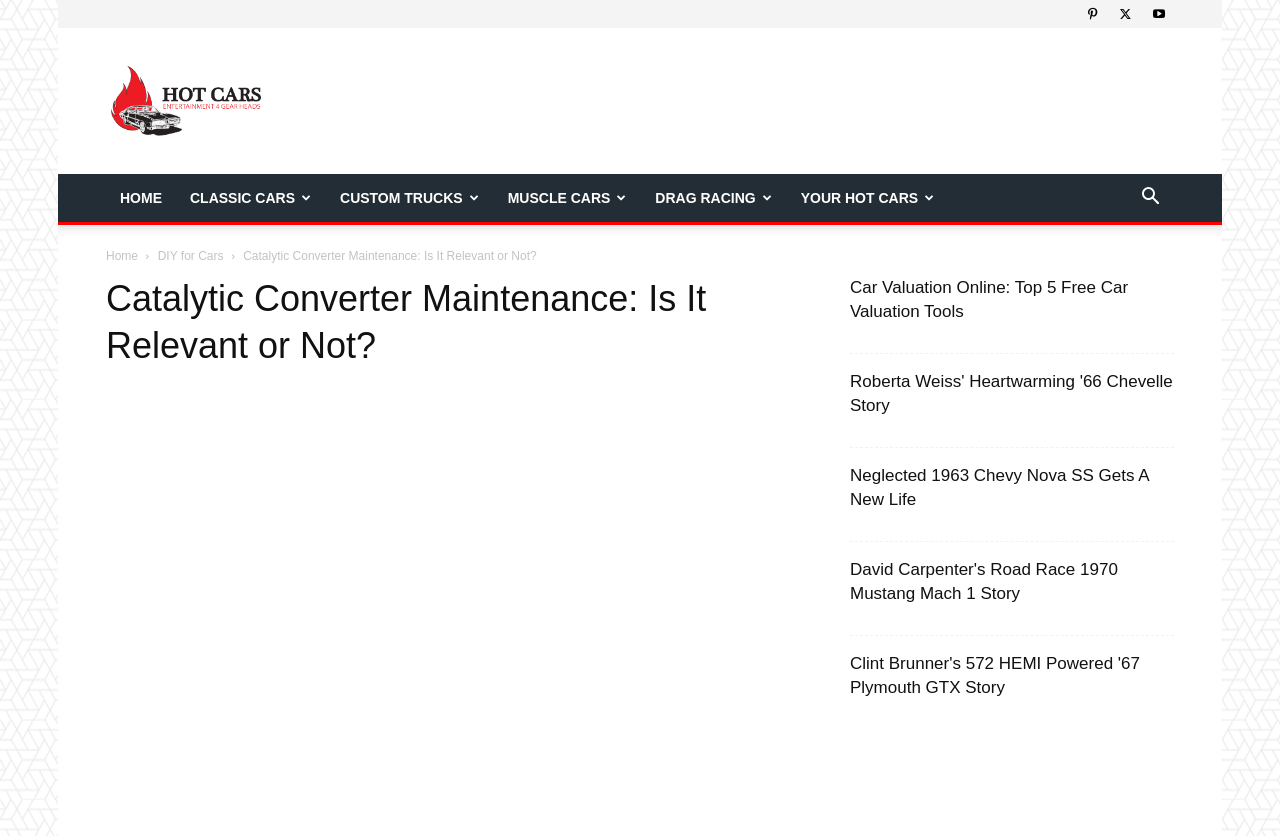Given the description of a UI element: "Your Hot Cars", identify the bounding box coordinates of the matching element in the webpage screenshot.

[0.615, 0.208, 0.742, 0.266]